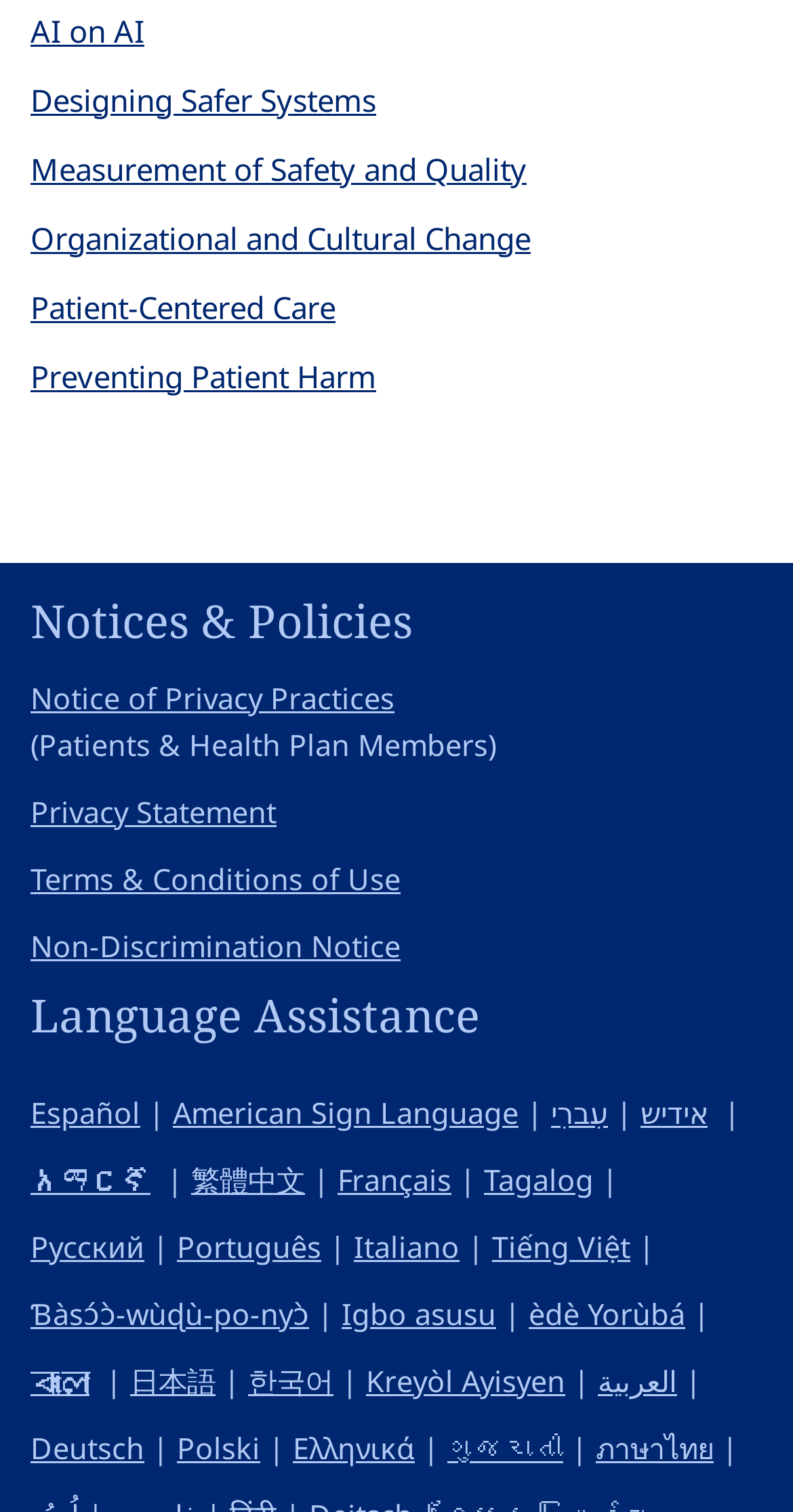Please determine the bounding box coordinates for the element that should be clicked to follow these instructions: "Click on Patient-Centered Care".

[0.038, 0.189, 0.423, 0.216]